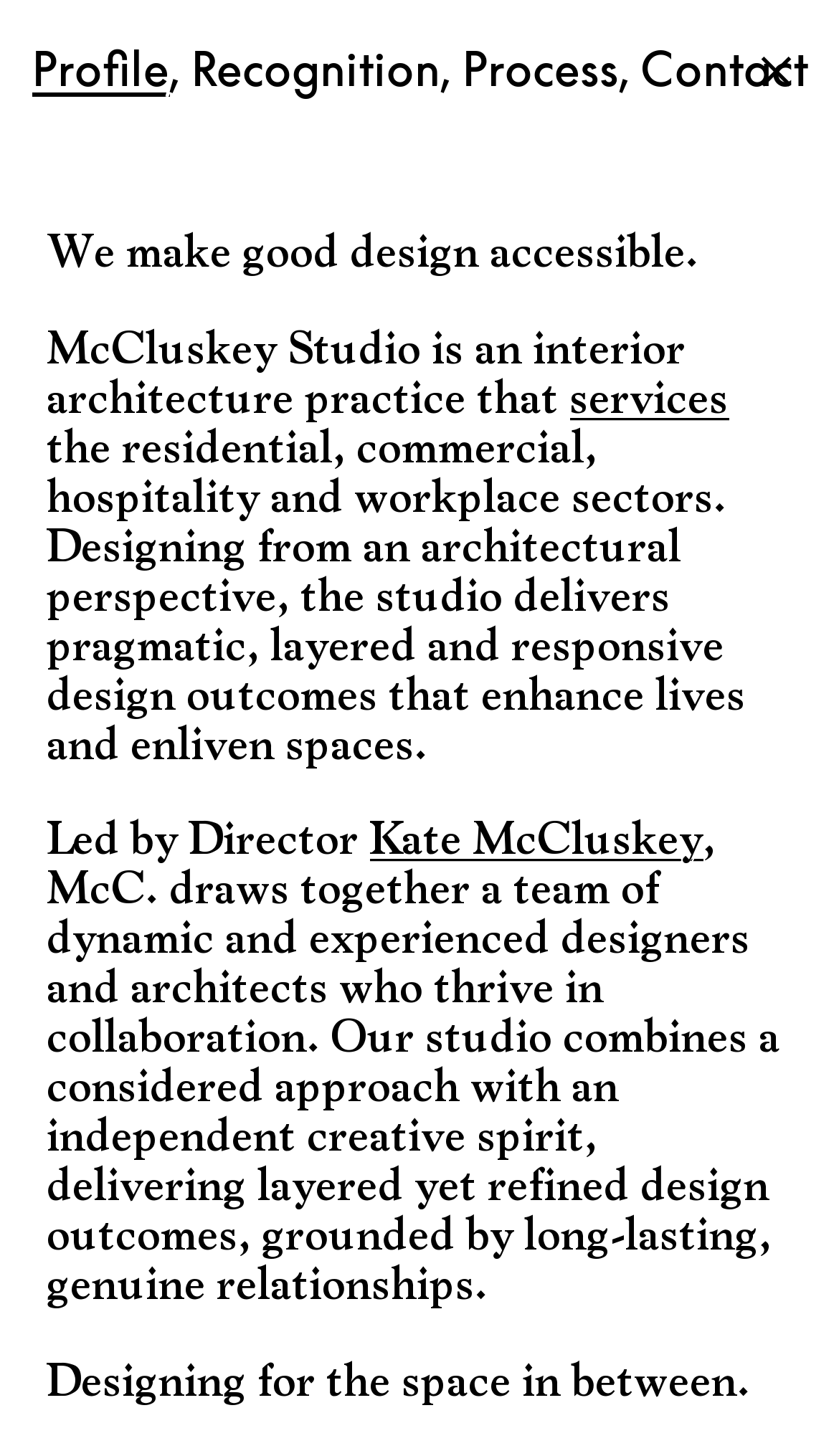Bounding box coordinates are specified in the format (top-left x, top-left y, bottom-right x, bottom-right y). All values are floating point numbers bounded between 0 and 1. Please provide the bounding box coordinate of the region this sentence describes: services

[0.679, 0.26, 0.868, 0.292]